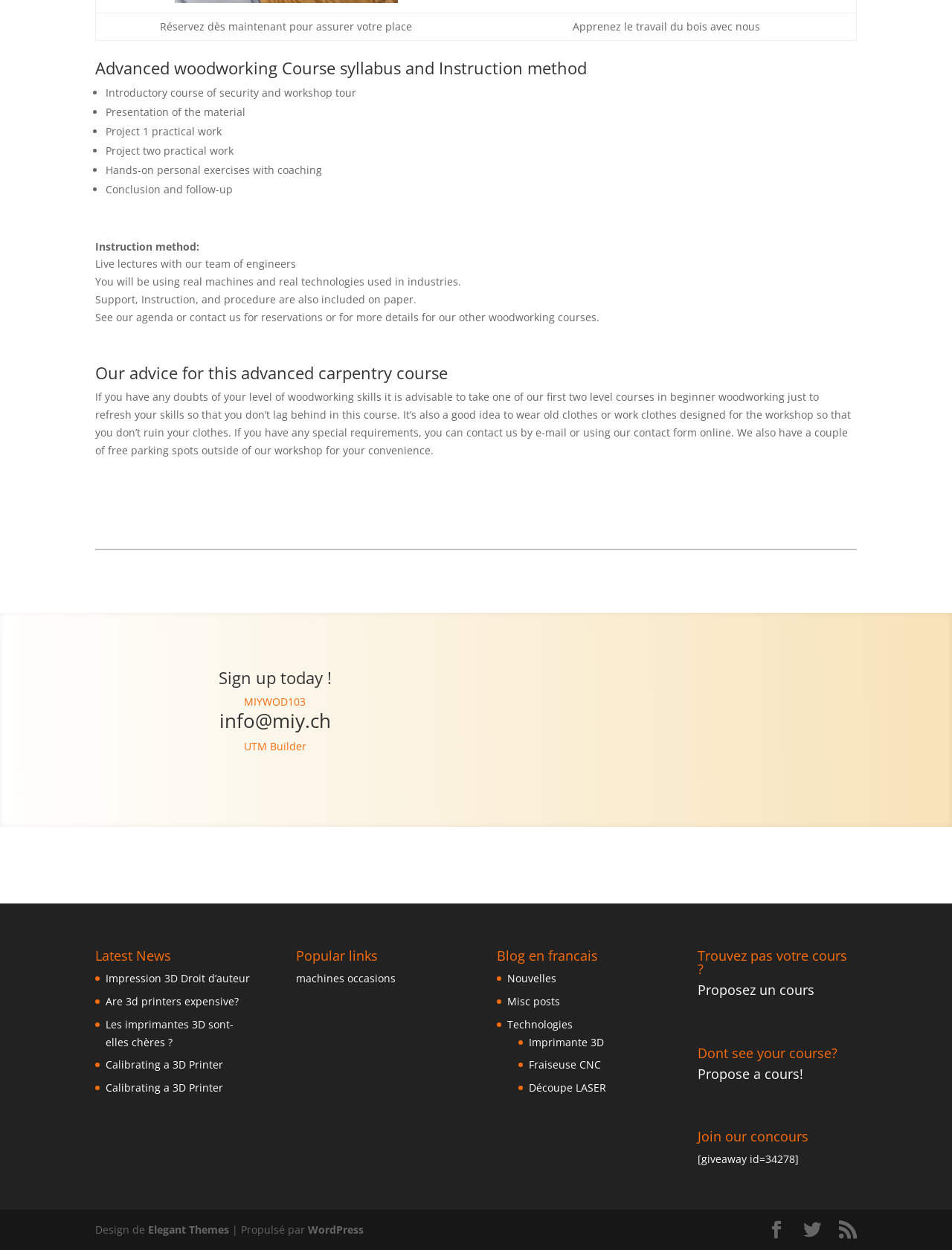Using the description "UTM Builder", predict the bounding box of the relevant HTML element.

[0.256, 0.591, 0.322, 0.603]